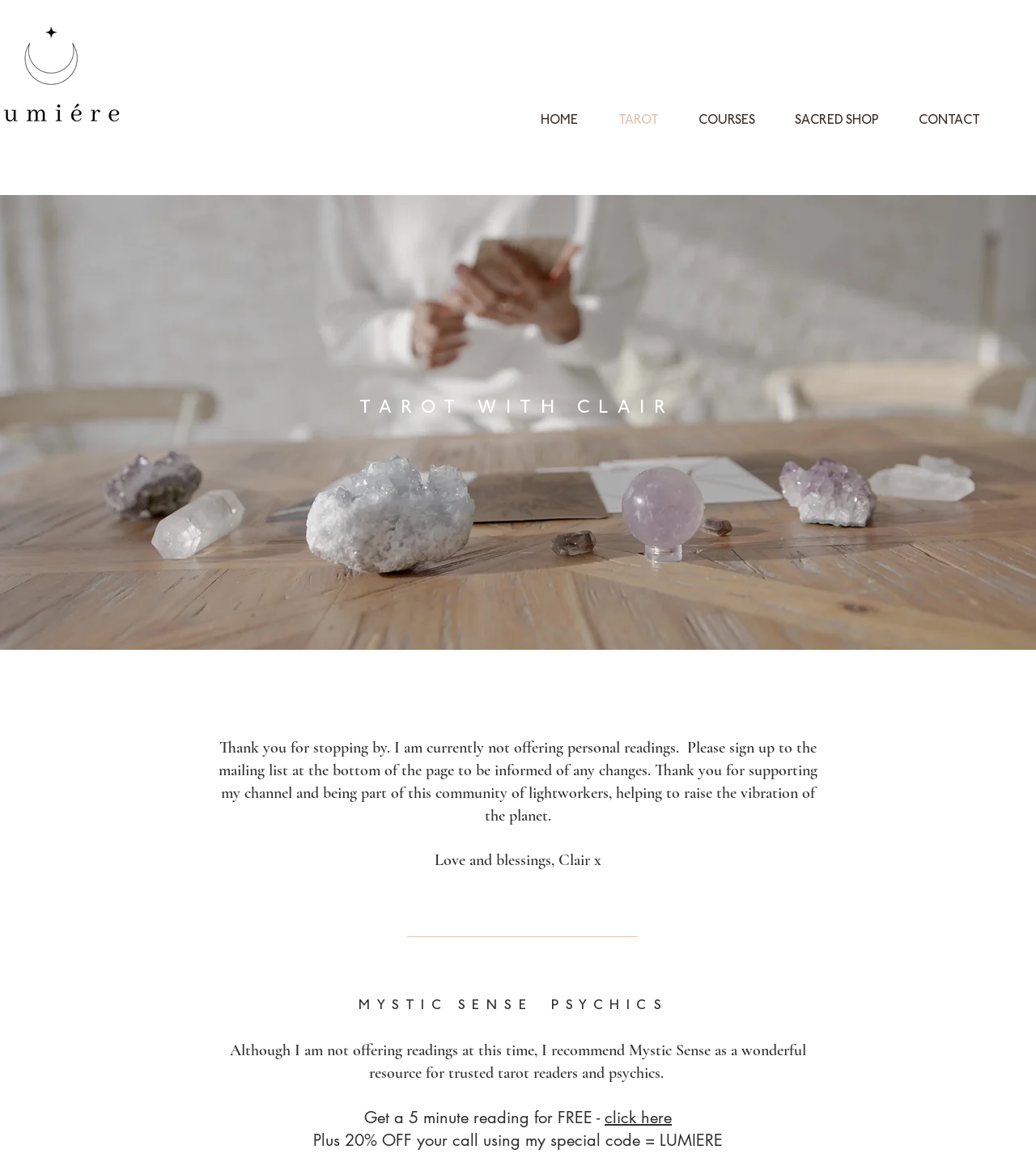Provide the bounding box coordinates of the HTML element described by the text: "HOME". The coordinates should be in the format [left, top, right, bottom] with values between 0 and 1.

[0.502, 0.086, 0.577, 0.121]